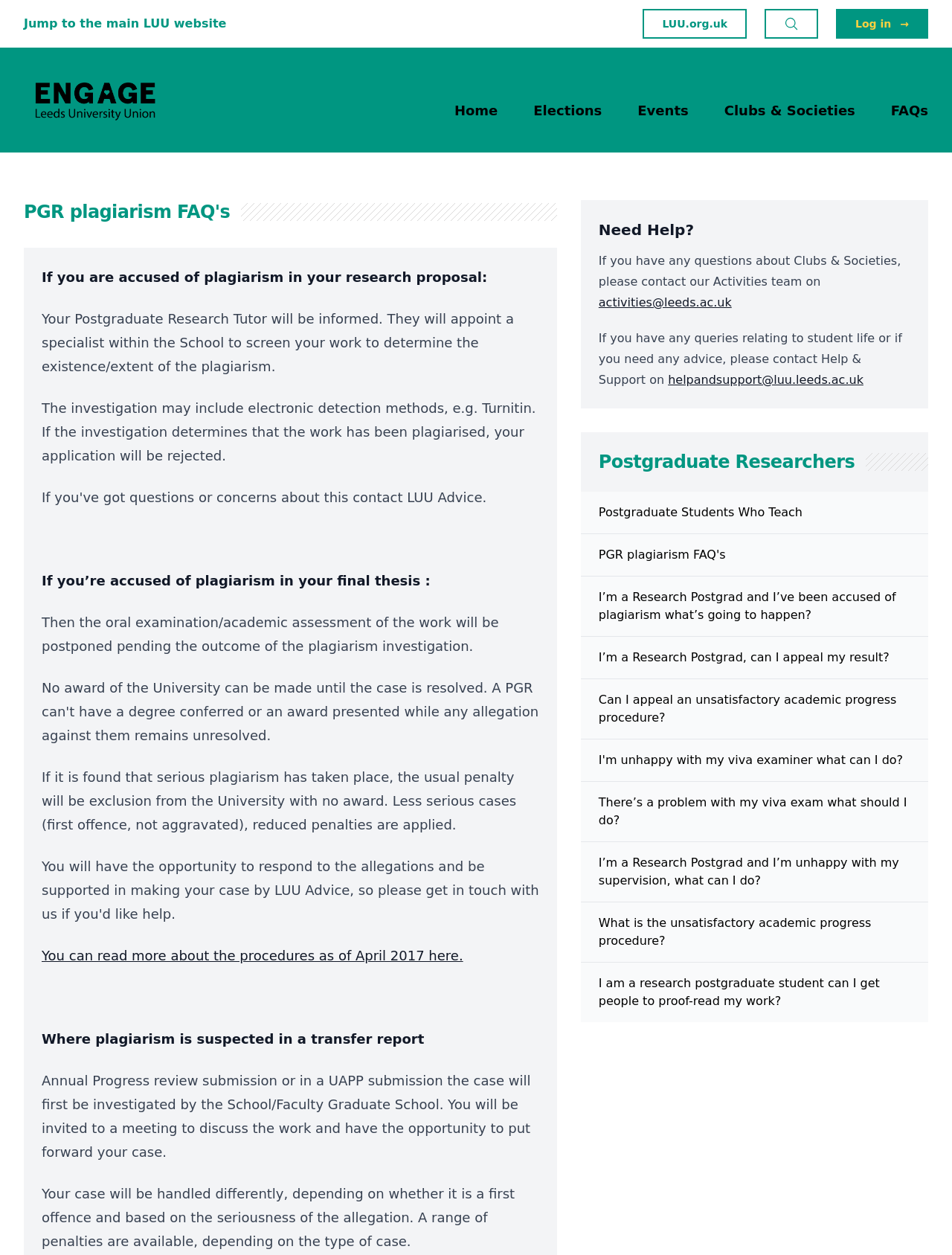Who can a student contact if they have questions about Clubs & Societies?
Please respond to the question with a detailed and informative answer.

According to the webpage, if a student has any questions about Clubs & Societies, they can contact the Activities team on activities@leeds.ac.uk. This information is provided in the 'Need Help?' section of the webpage.